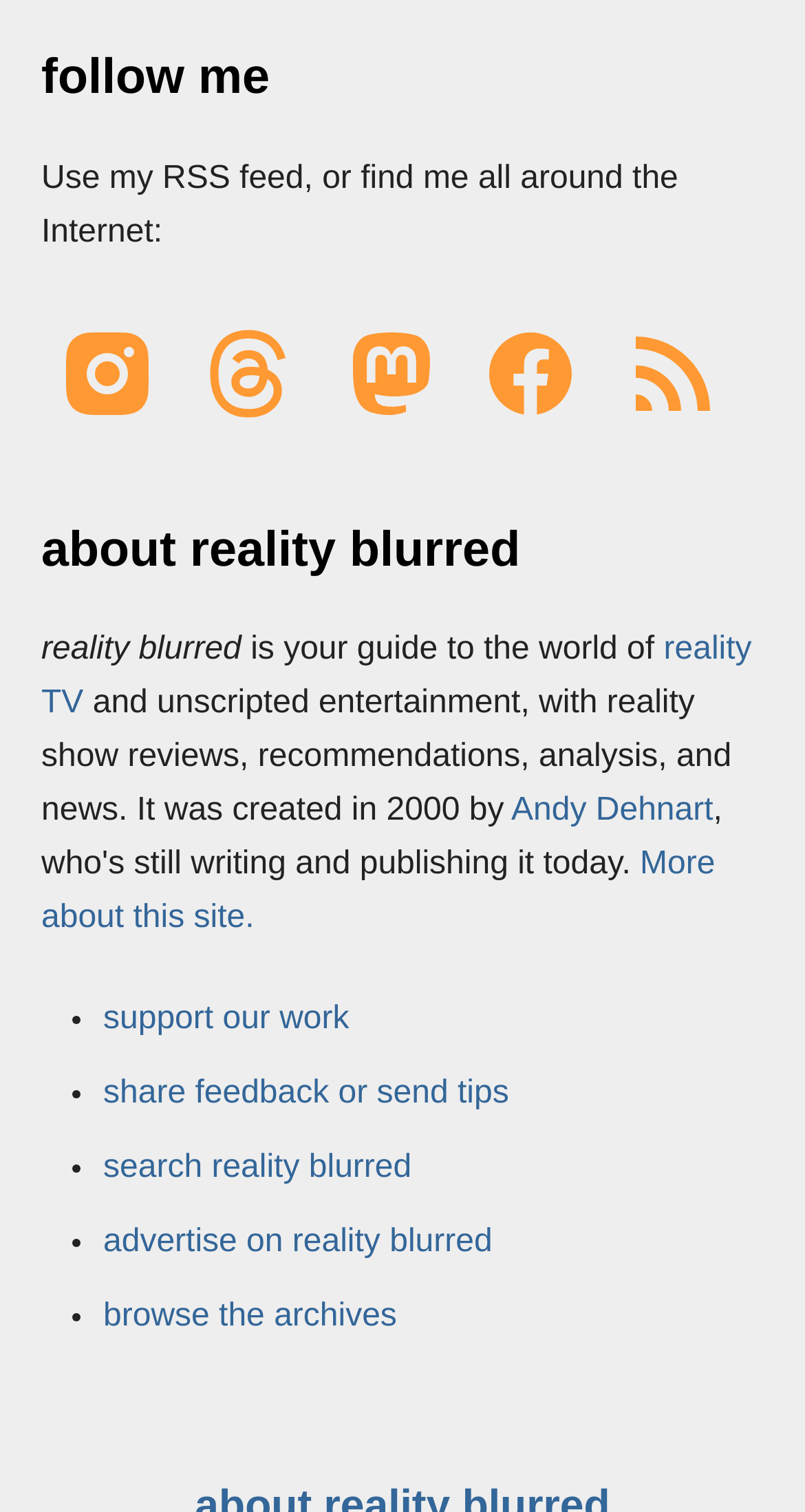Determine the bounding box coordinates of the UI element described below. Use the format (top-left x, top-left y, bottom-right x, bottom-right y) with floating point numbers between 0 and 1: search reality blurred

[0.128, 0.761, 0.511, 0.784]